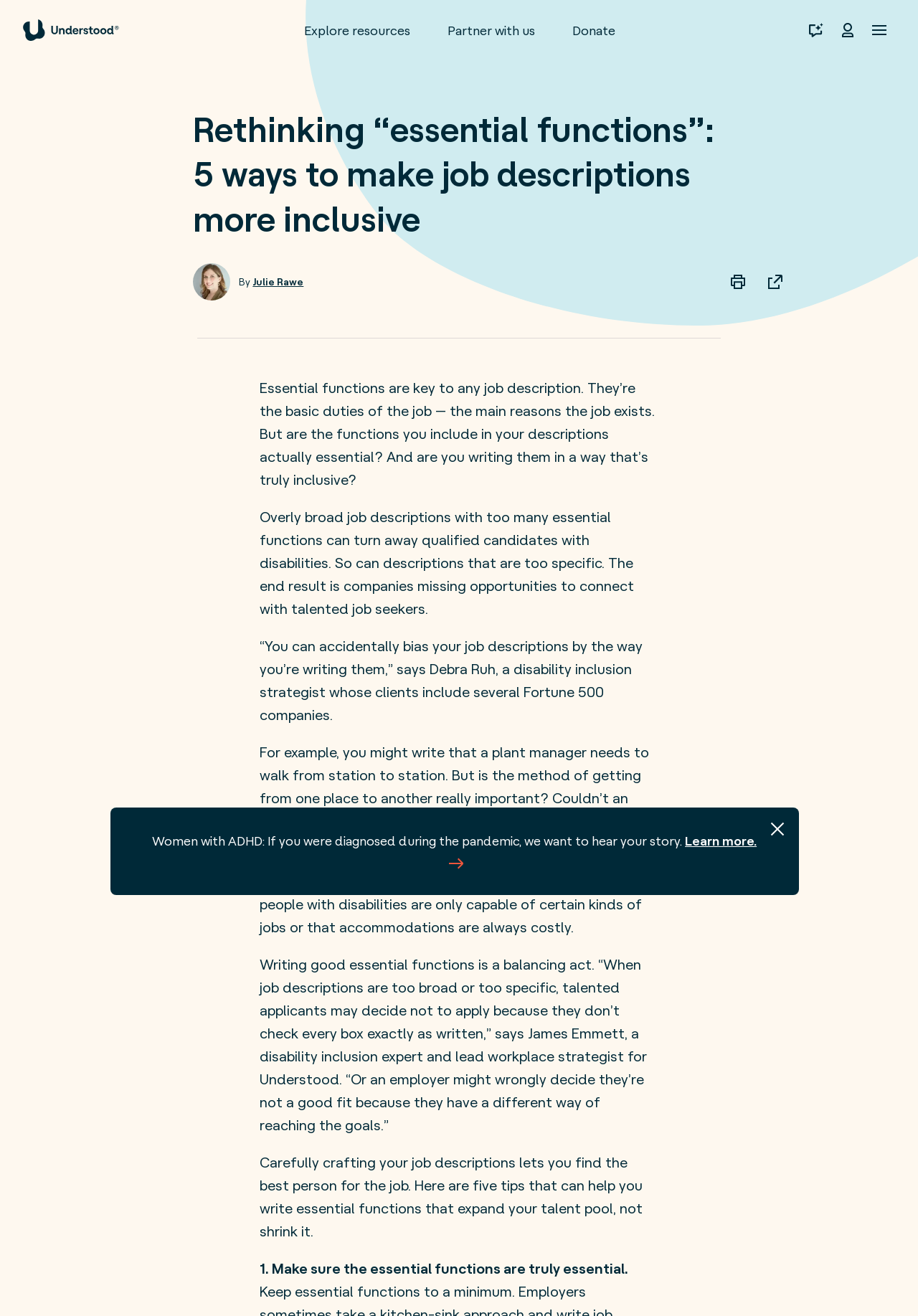Please locate the UI element described by "aria-label="Open menu"" and provide its bounding box coordinates.

[0.941, 0.011, 0.975, 0.035]